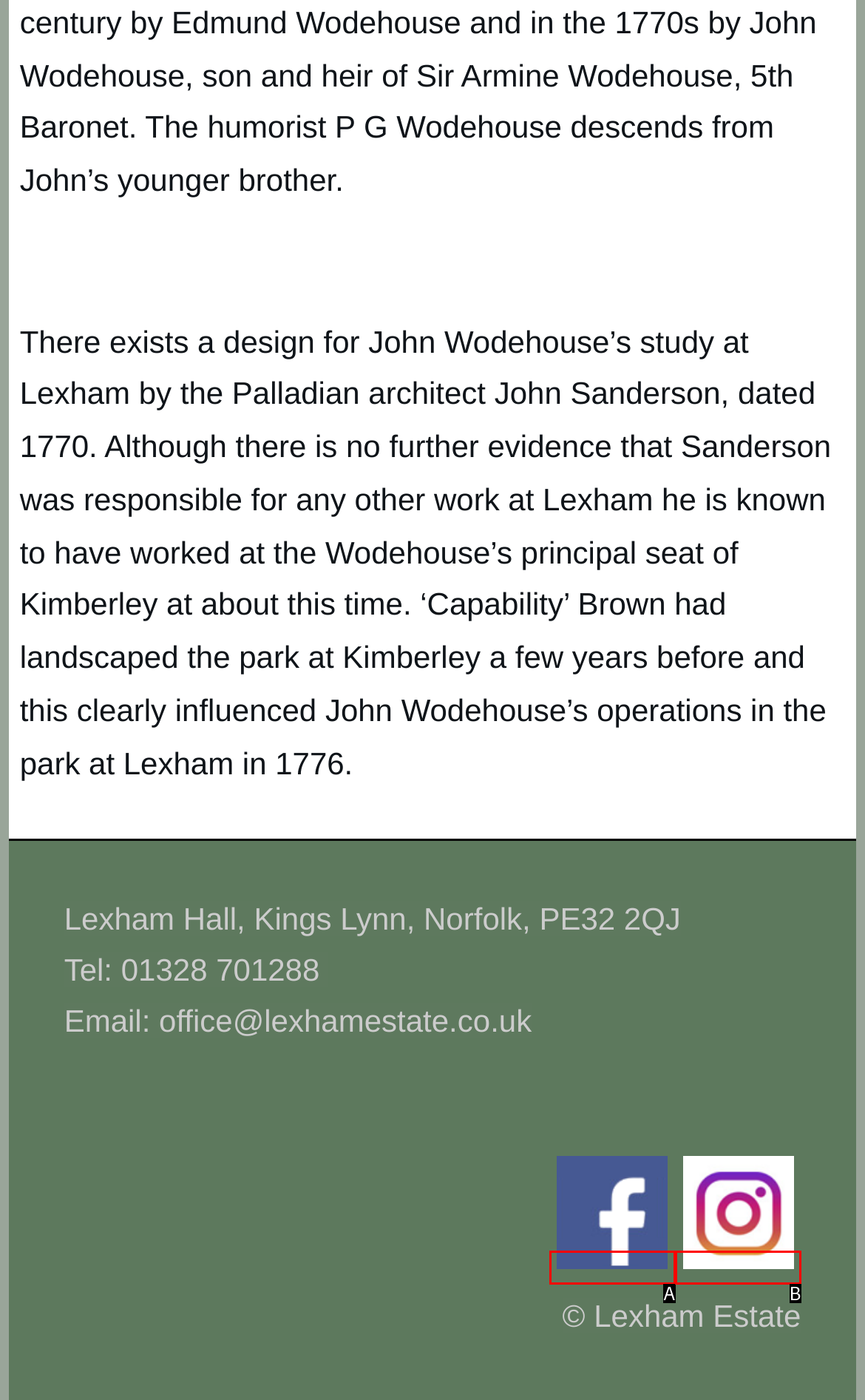Please select the letter of the HTML element that fits the description: parent_node: © Lexham Estate. Answer with the option's letter directly.

A